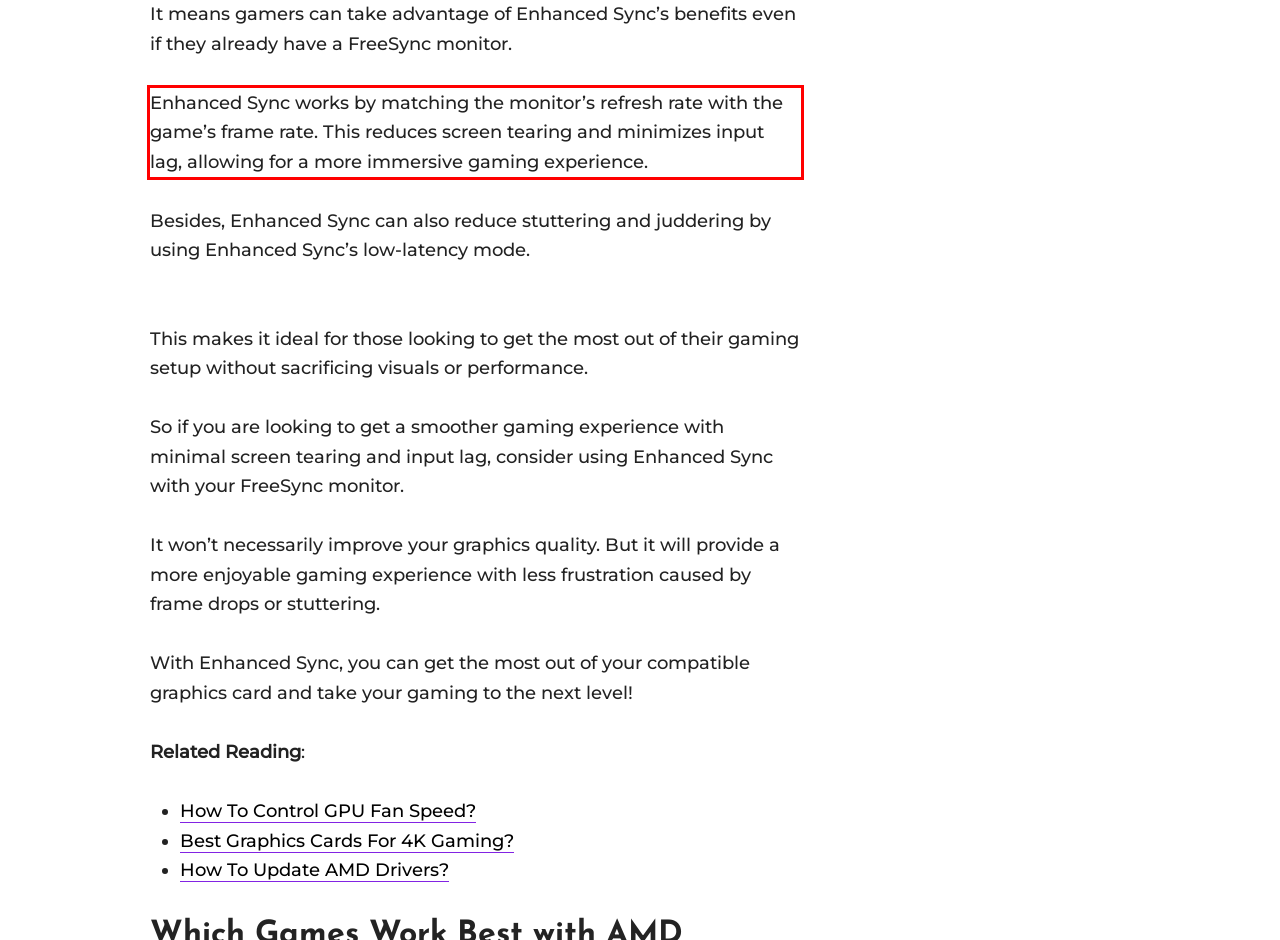The screenshot you have been given contains a UI element surrounded by a red rectangle. Use OCR to read and extract the text inside this red rectangle.

Enhanced Sync works by matching the monitor’s refresh rate with the game’s frame rate. This reduces screen tearing and minimizes input lag, allowing for a more immersive gaming experience.